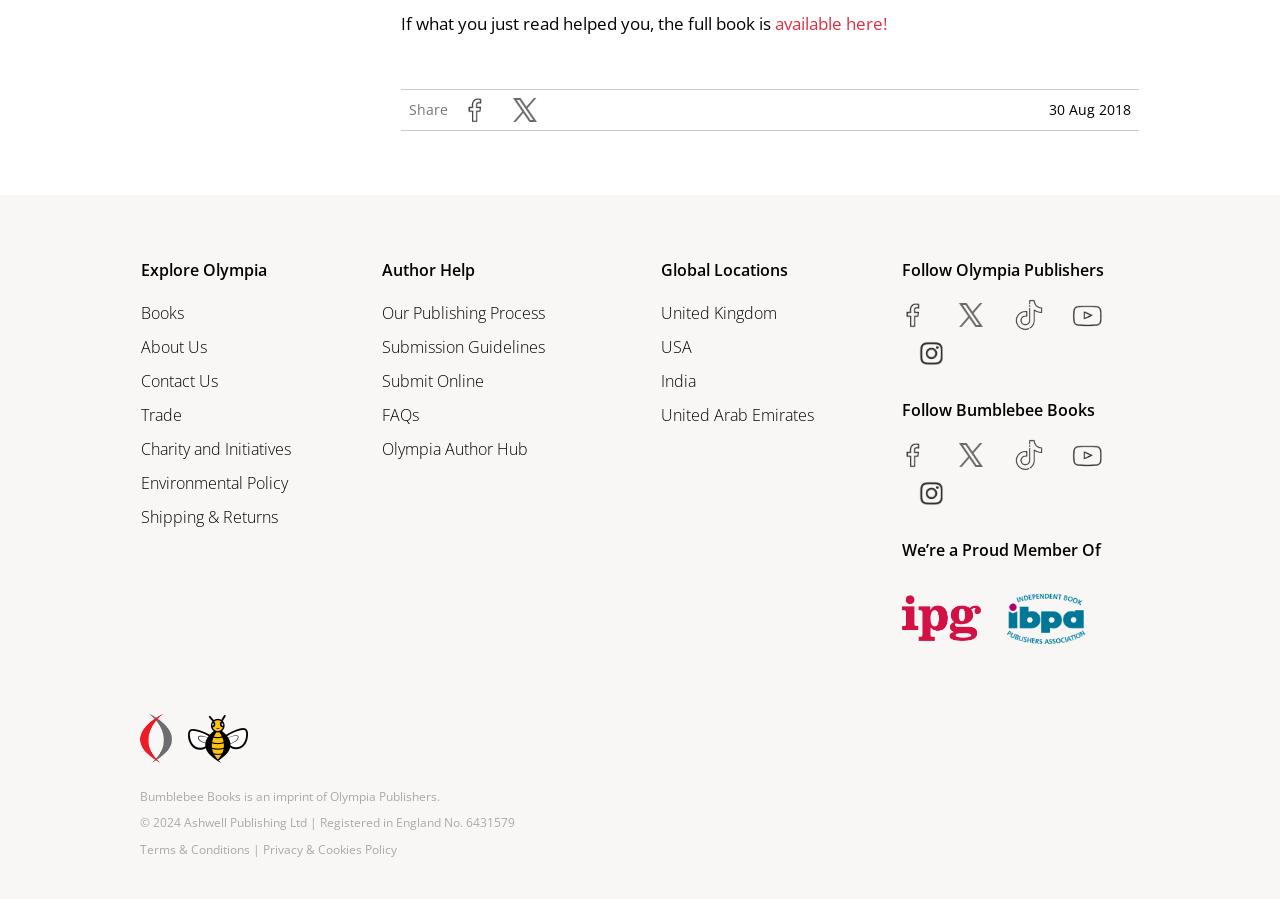Locate the bounding box coordinates of the clickable element to fulfill the following instruction: "Explore 'Books' section". Provide the coordinates as four float numbers between 0 and 1 in the format [left, top, right, bottom].

[0.11, 0.332, 0.144, 0.364]